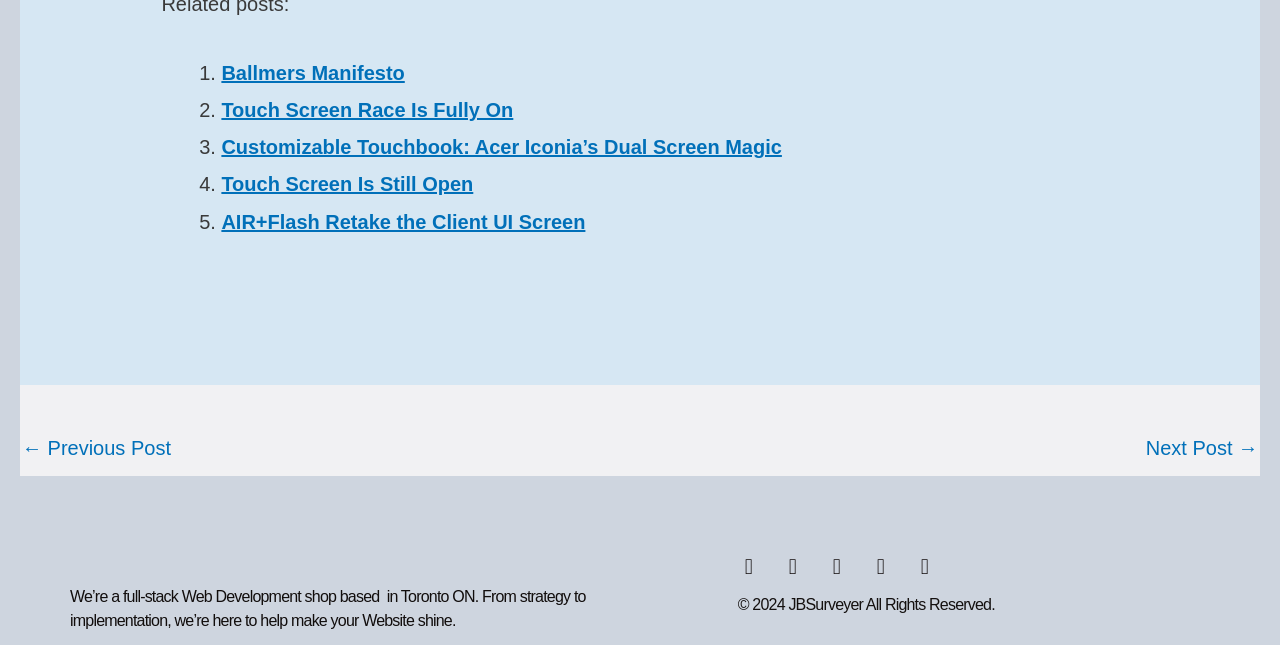Provide the bounding box coordinates for the area that should be clicked to complete the instruction: "Go to the next post".

[0.895, 0.663, 0.983, 0.735]